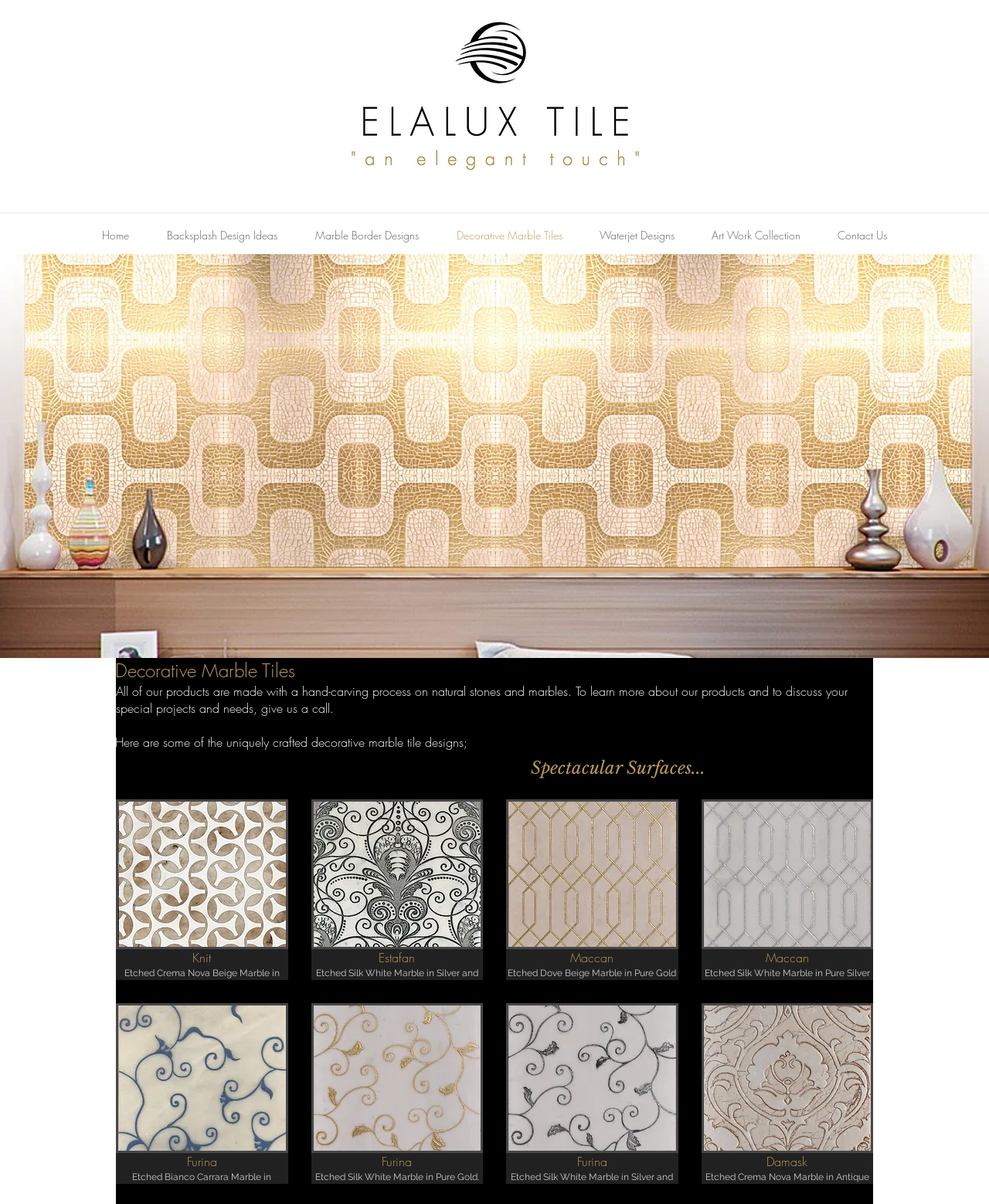Identify the bounding box coordinates for the region of the element that should be clicked to carry out the instruction: "Learn more about the 'Decorative Marble Tiles'". The bounding box coordinates should be four float numbers between 0 and 1, i.e., [left, top, right, bottom].

[0.116, 0.547, 0.431, 0.567]